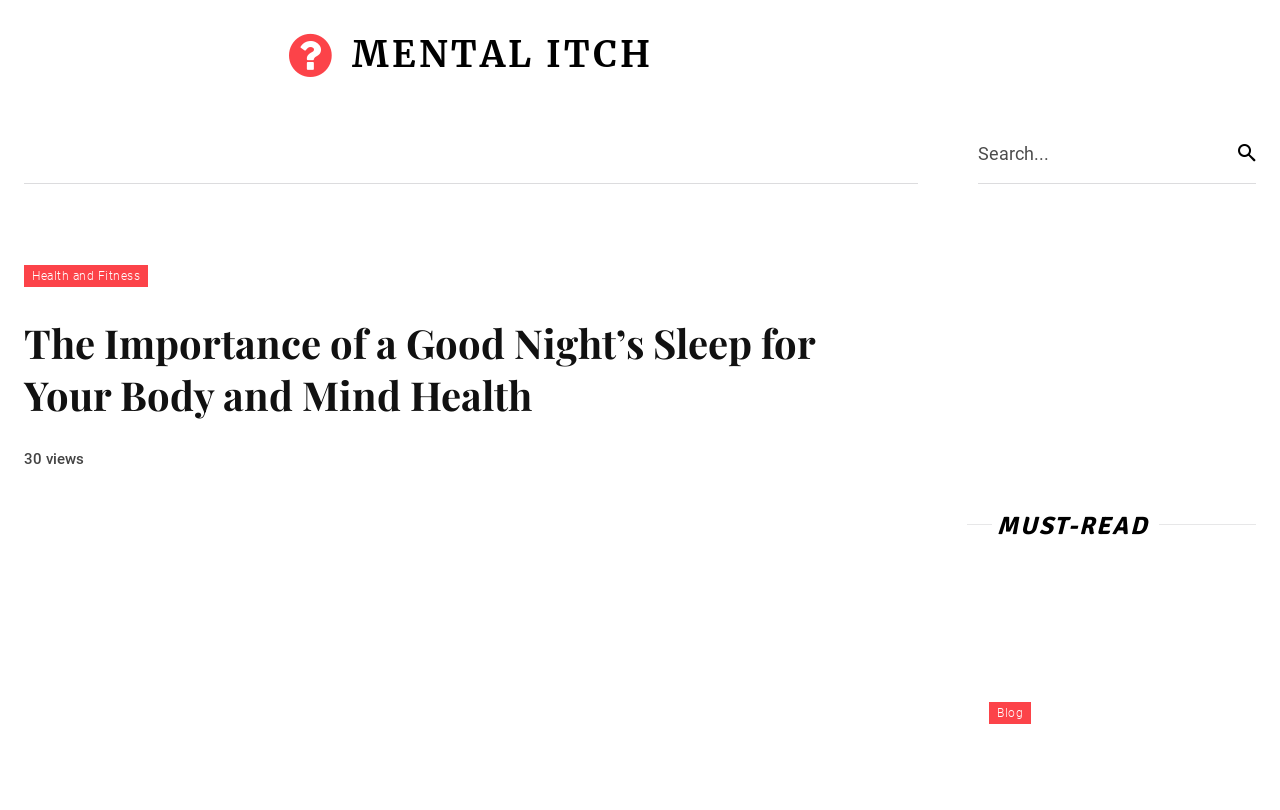Kindly provide the bounding box coordinates of the section you need to click on to fulfill the given instruction: "Read the blog".

[0.773, 0.867, 0.806, 0.894]